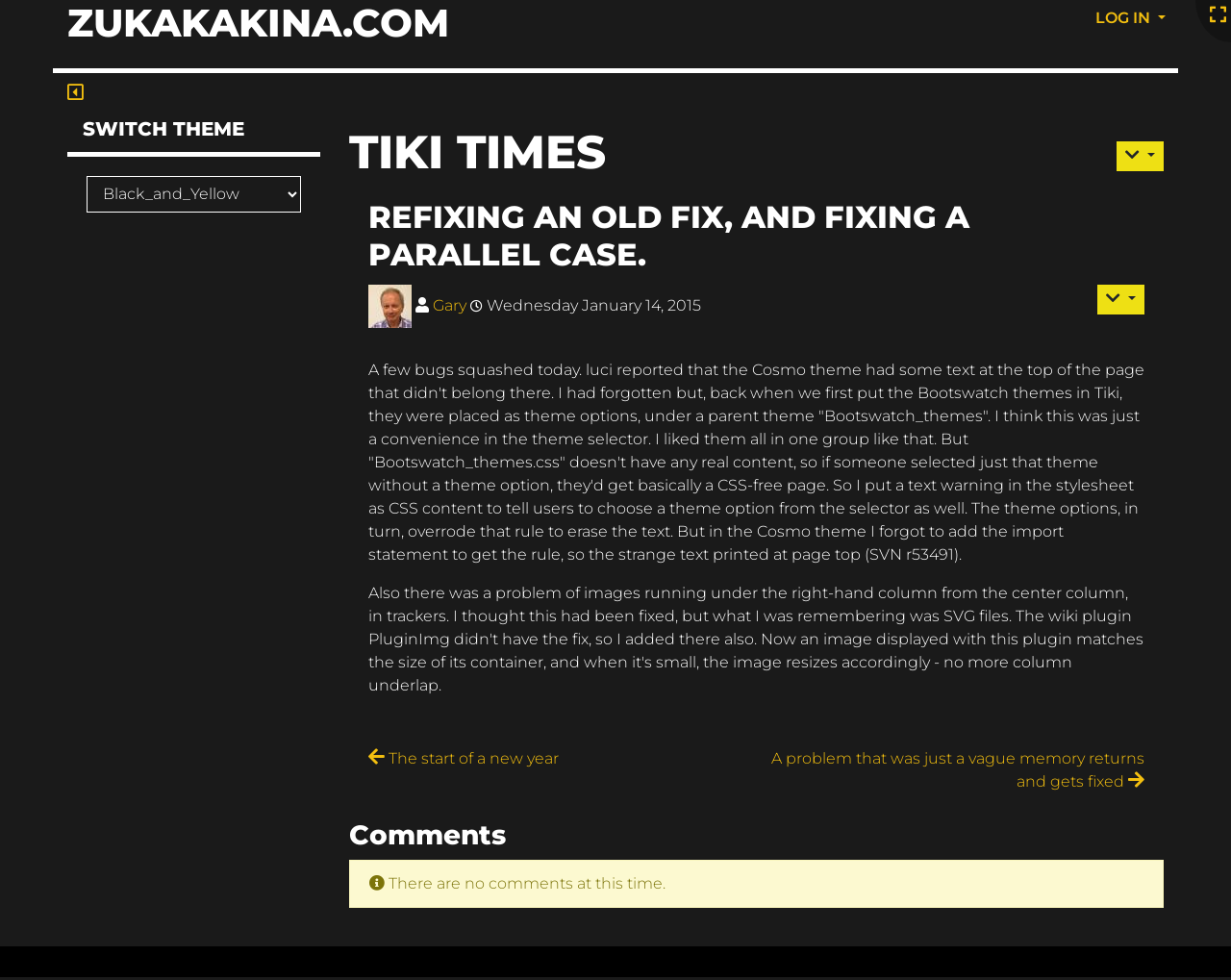How many comments are there?
Please utilize the information in the image to give a detailed response to the question.

The number of comments can be found in the section with the heading 'Comments'. The text 'There are no comments at this time.' indicates that there are no comments.